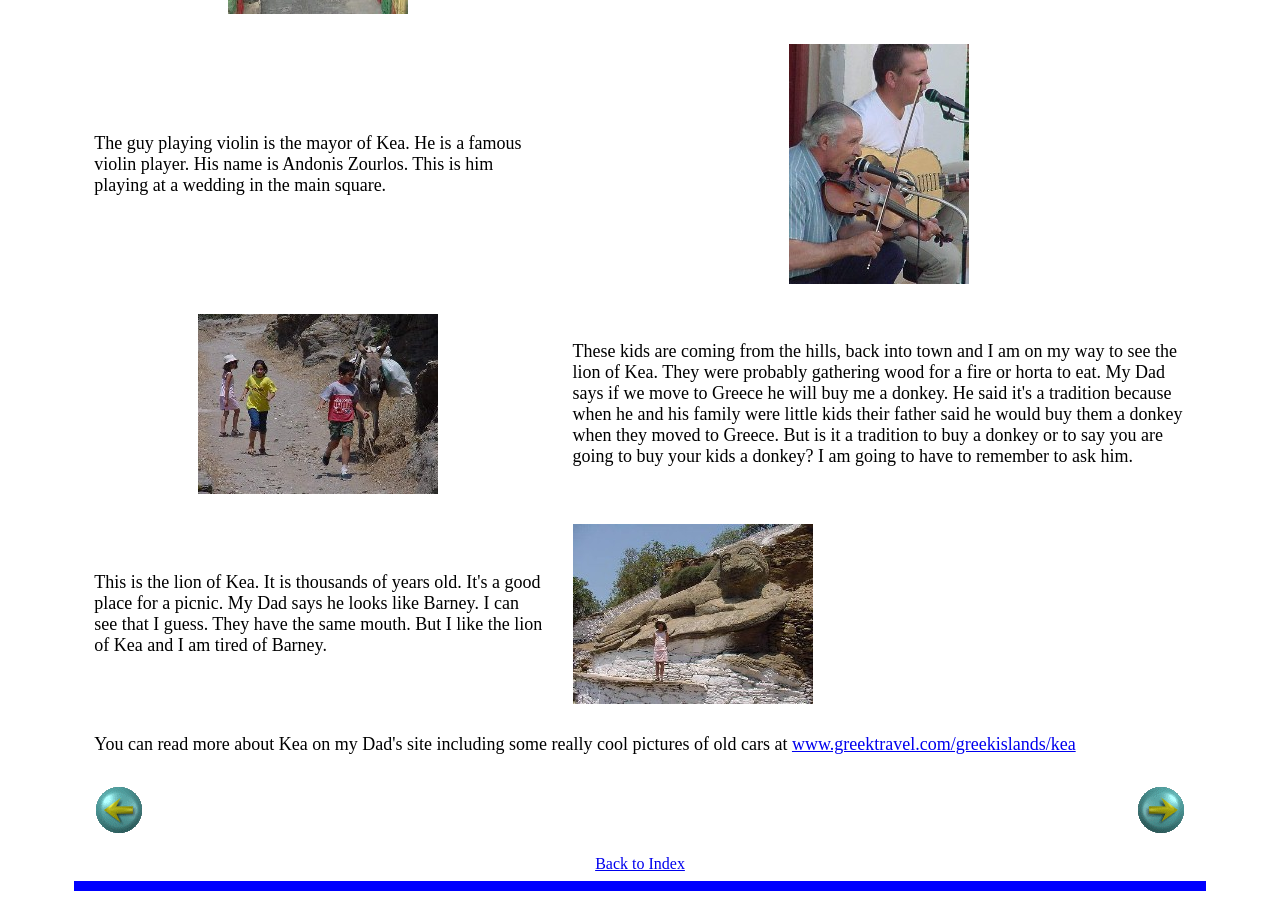What are the kids gathering in the hills?
Please answer the question with as much detail as possible using the screenshot.

The kids are gathering wood for a fire or horta in the hills, as mentioned in the text 'These kids are coming from the hills, back into town and I am on my way to see the lion of Kea. They were probably gathering wood for a fire or horta to eat.'